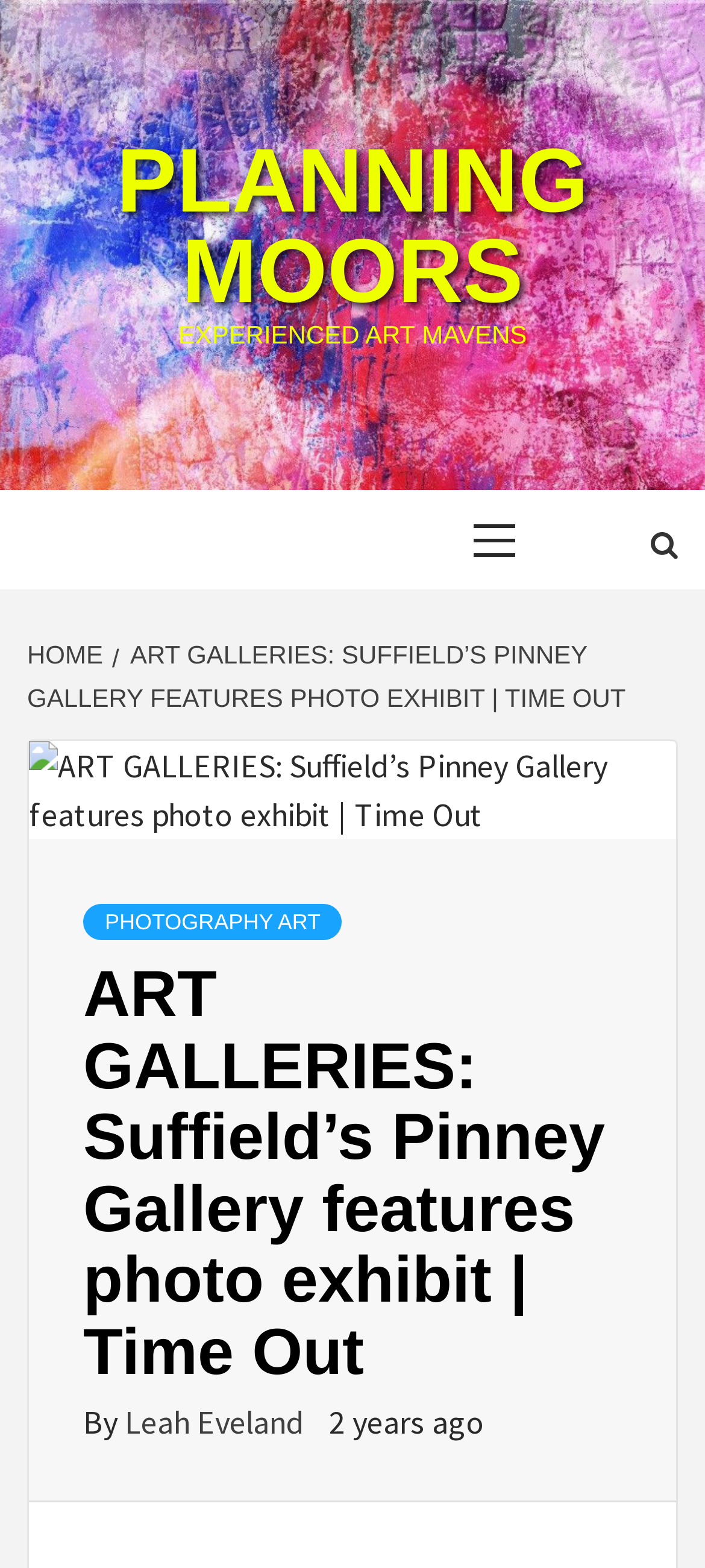Identify the text that serves as the heading for the webpage and generate it.

ART GALLERIES: Suffield’s Pinney Gallery features photo exhibit | Time Out